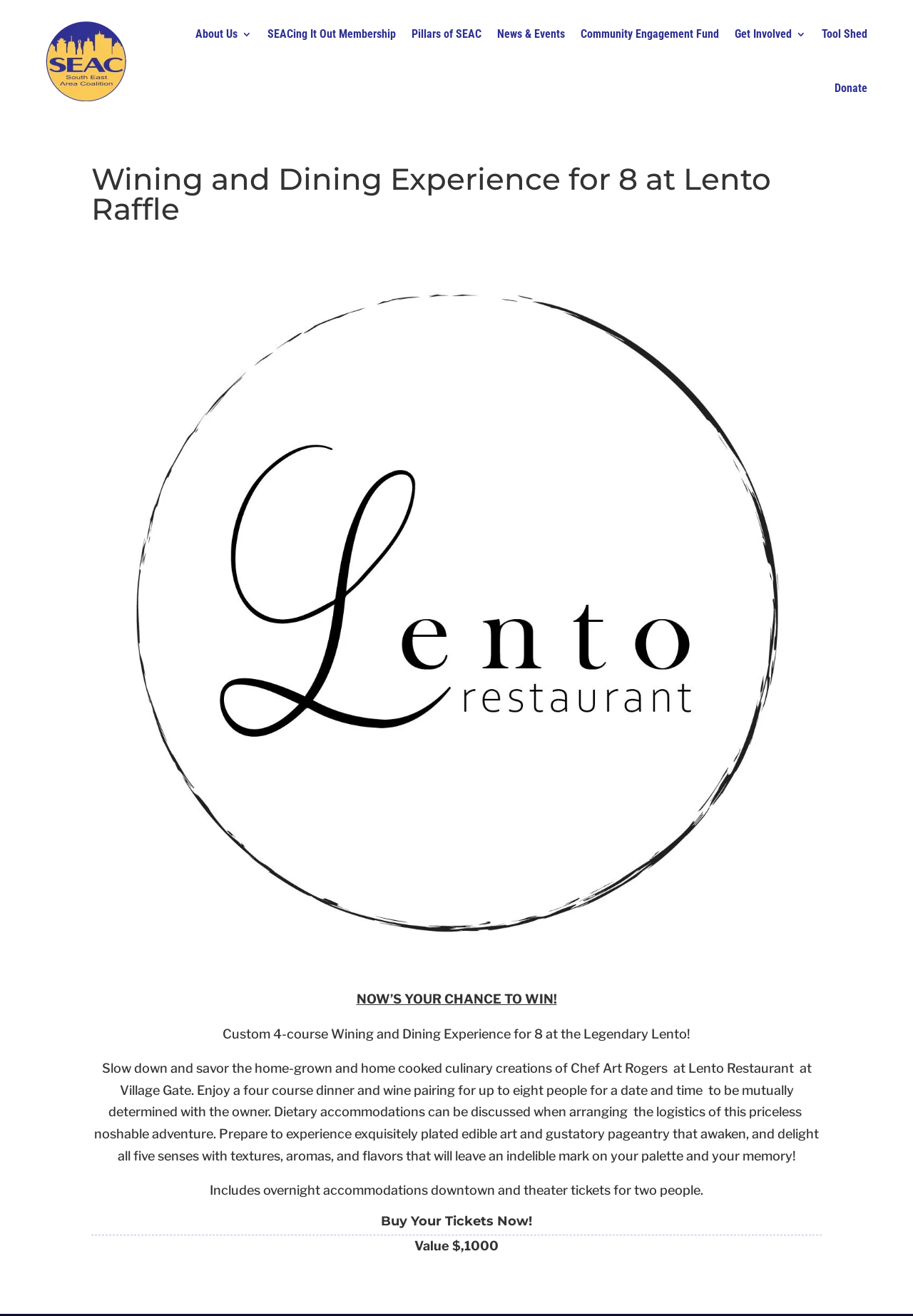Using the provided element description, identify the bounding box coordinates as (top-left x, top-left y, bottom-right x, bottom-right y). Ensure all values are between 0 and 1. Description: Pillars of SEAC

[0.451, 0.005, 0.527, 0.047]